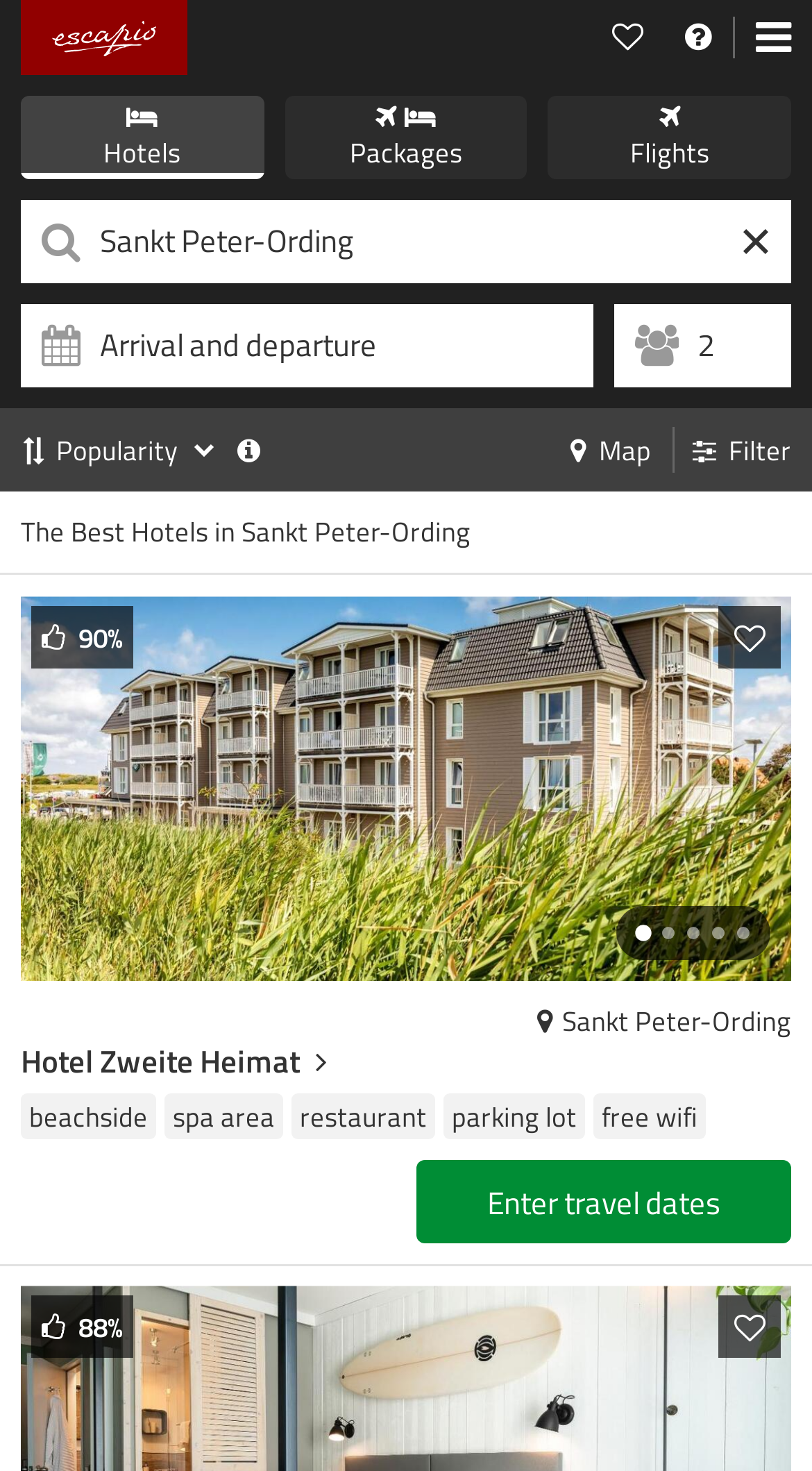Based on the element description aria-label="Sorting by popularity: Explanation", identify the bounding box coordinates for the UI element. The coordinates should be in the format (top-left x, top-left y, bottom-right x, bottom-right y) and within the 0 to 1 range.

[0.279, 0.293, 0.323, 0.319]